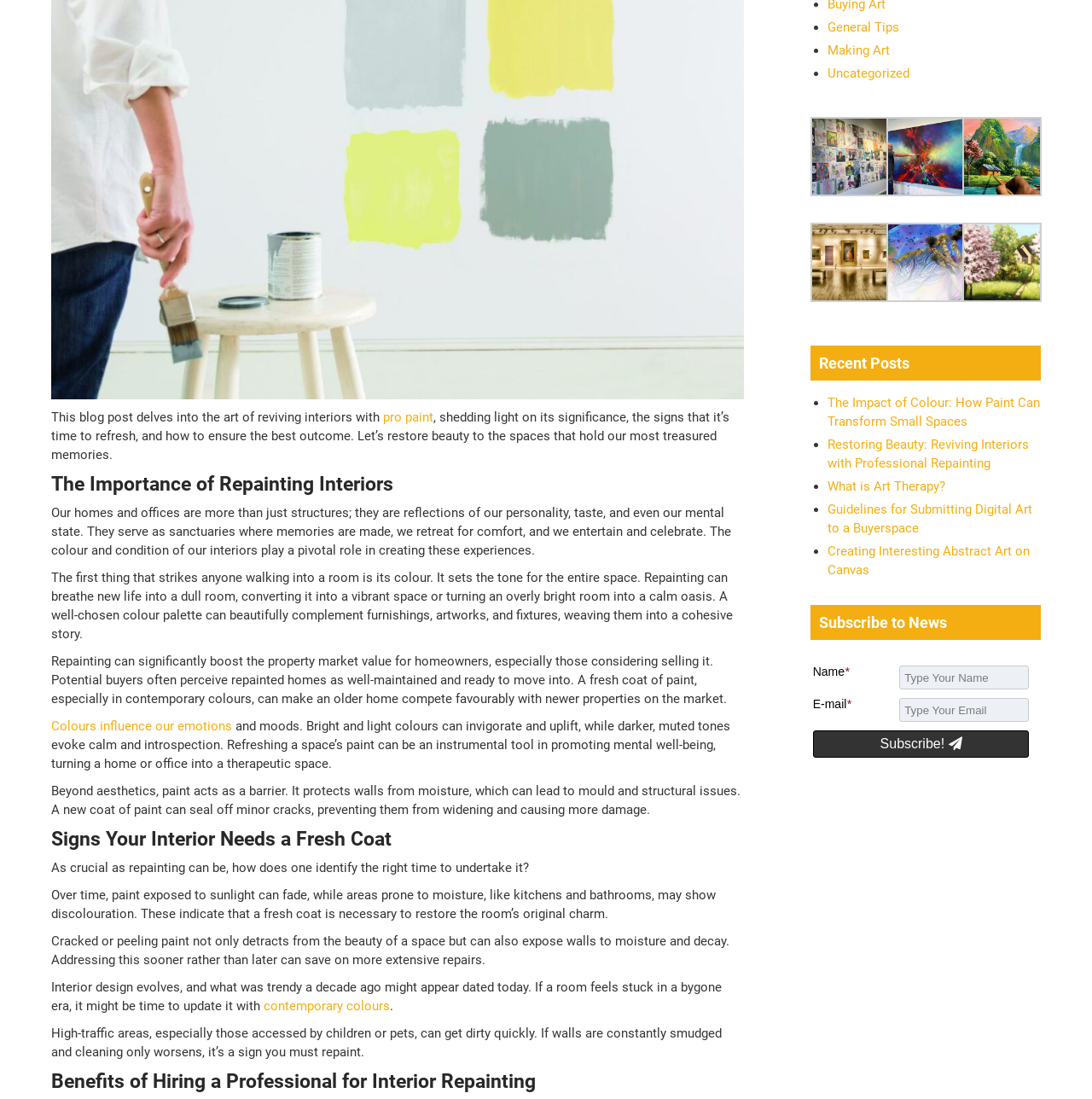Please determine the bounding box coordinates for the UI element described here. Use the format (top-left x, top-left y, bottom-right x, bottom-right y) with values bounded between 0 and 1: Colours influence our emotions

[0.047, 0.654, 0.212, 0.668]